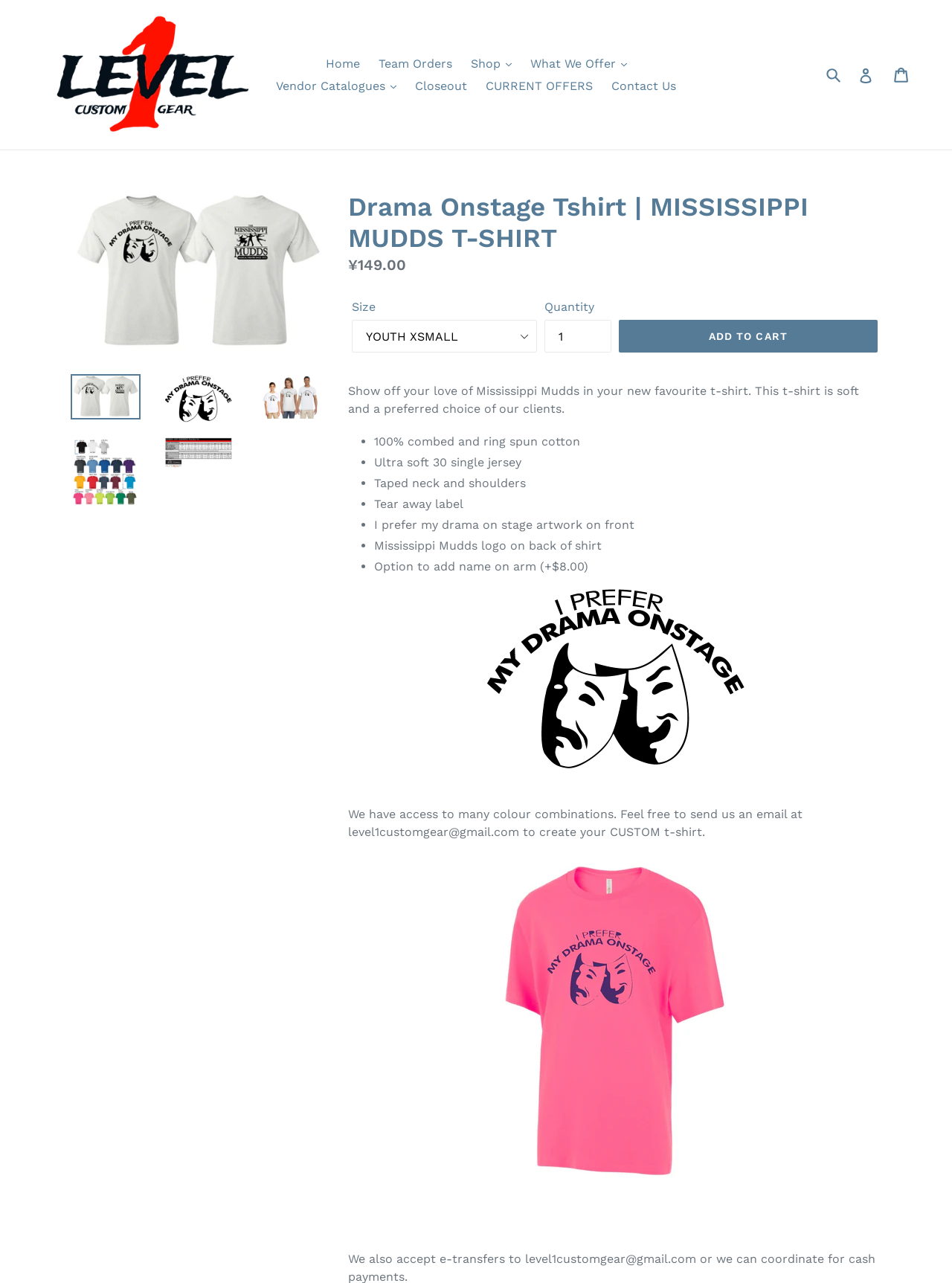Specify the bounding box coordinates of the element's area that should be clicked to execute the given instruction: "View your cart". The coordinates should be four float numbers between 0 and 1, i.e., [left, top, right, bottom].

[0.93, 0.045, 0.965, 0.071]